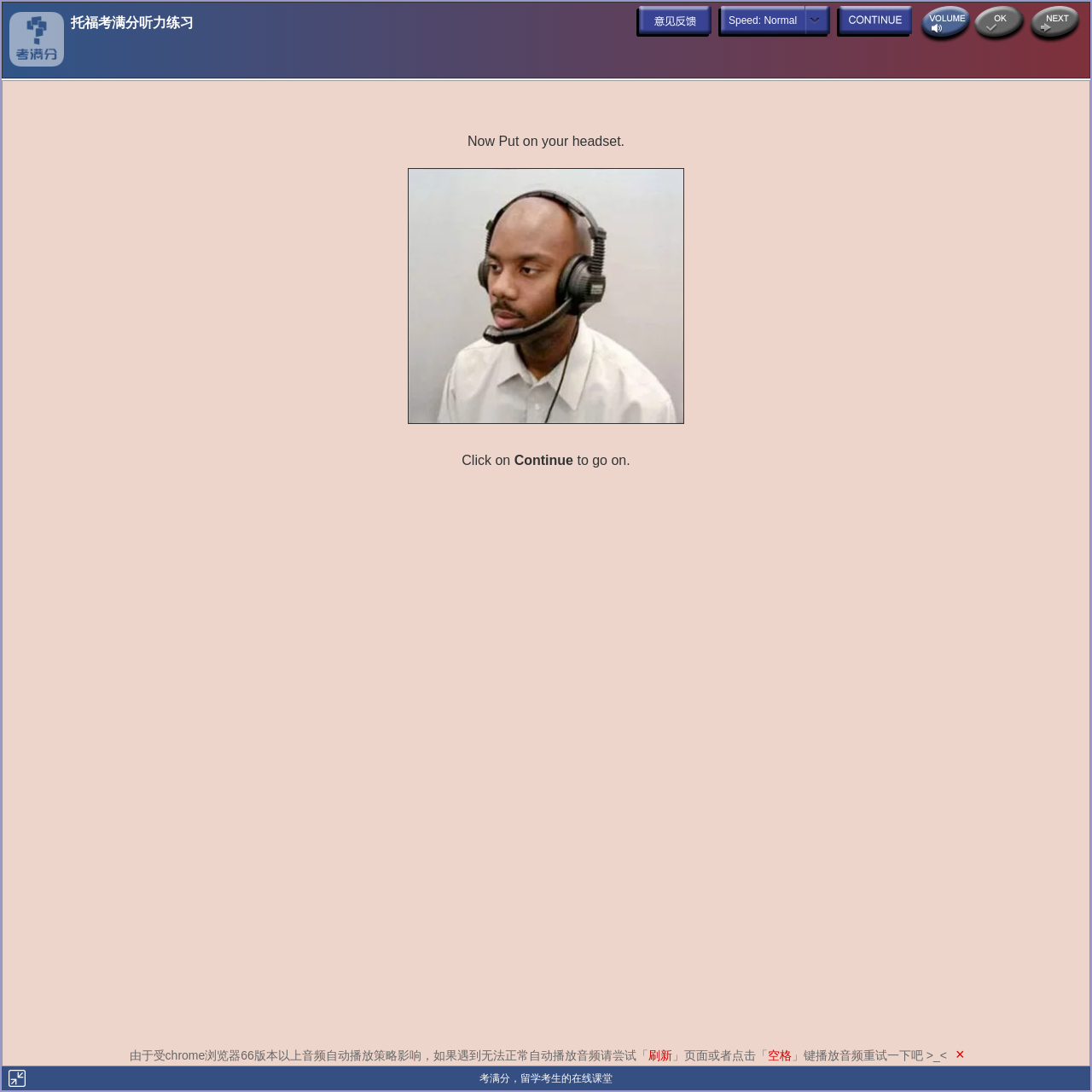Using details from the image, please answer the following question comprehensively:
What is the current speed of the audio?

I found the answer by looking at the text 'Speed:' and its corresponding value 'Normal' on the webpage.